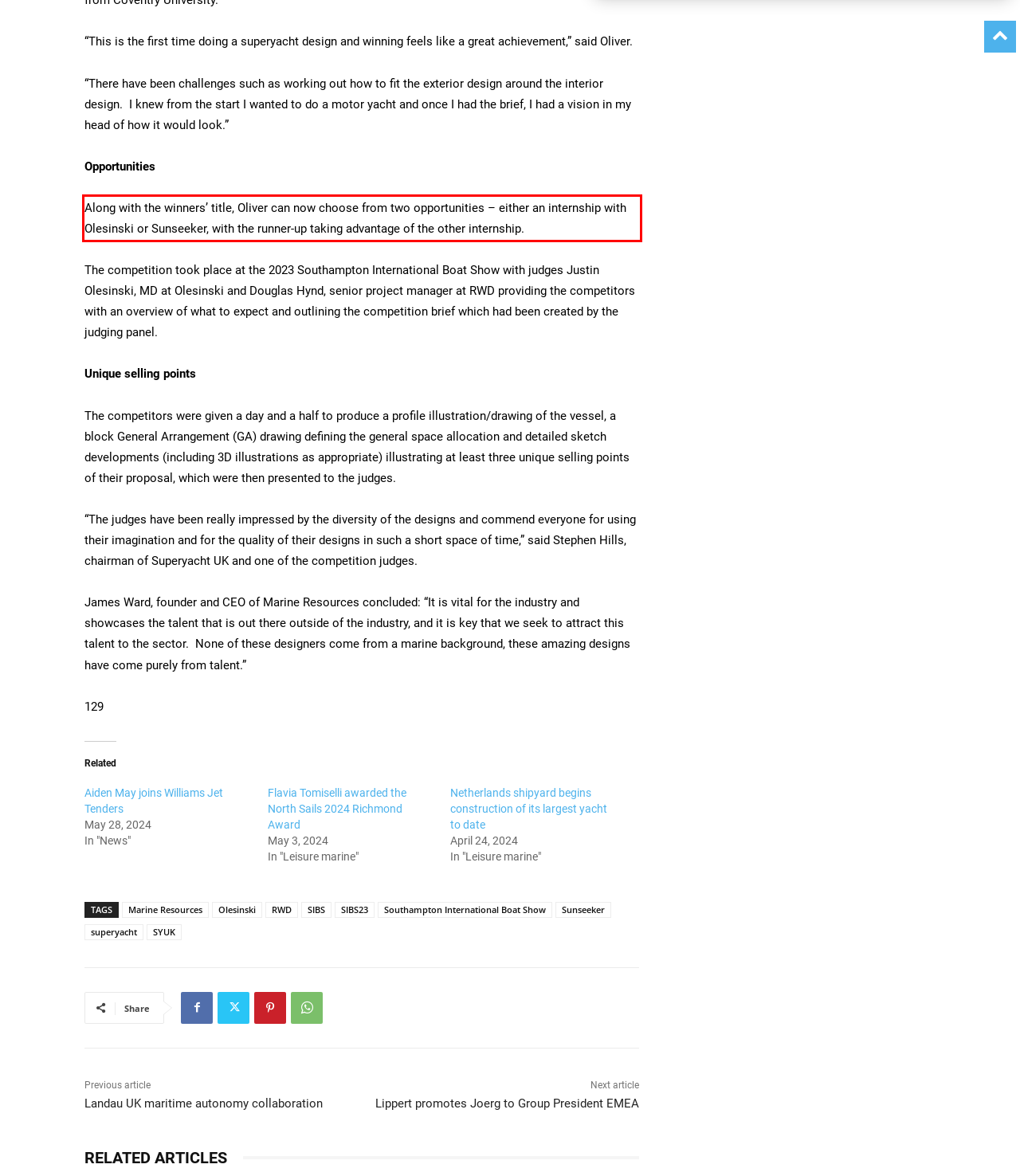You are provided with a screenshot of a webpage featuring a red rectangle bounding box. Extract the text content within this red bounding box using OCR.

Along with the winners’ title, Oliver can now choose from two opportunities – either an internship with Olesinski or Sunseeker, with the runner-up taking advantage of the other internship.